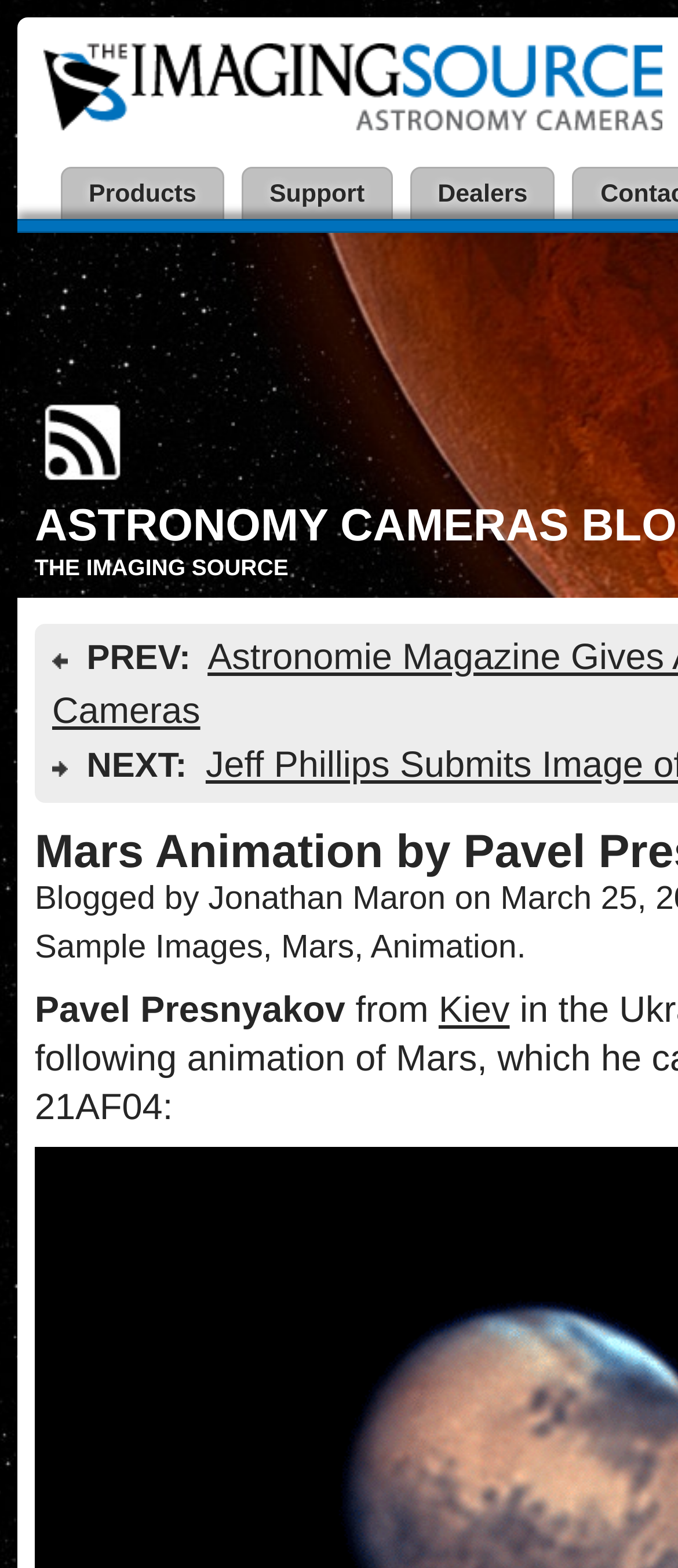Locate the primary headline on the webpage and provide its text.

ASTRONOMY CAMERAS BLOG